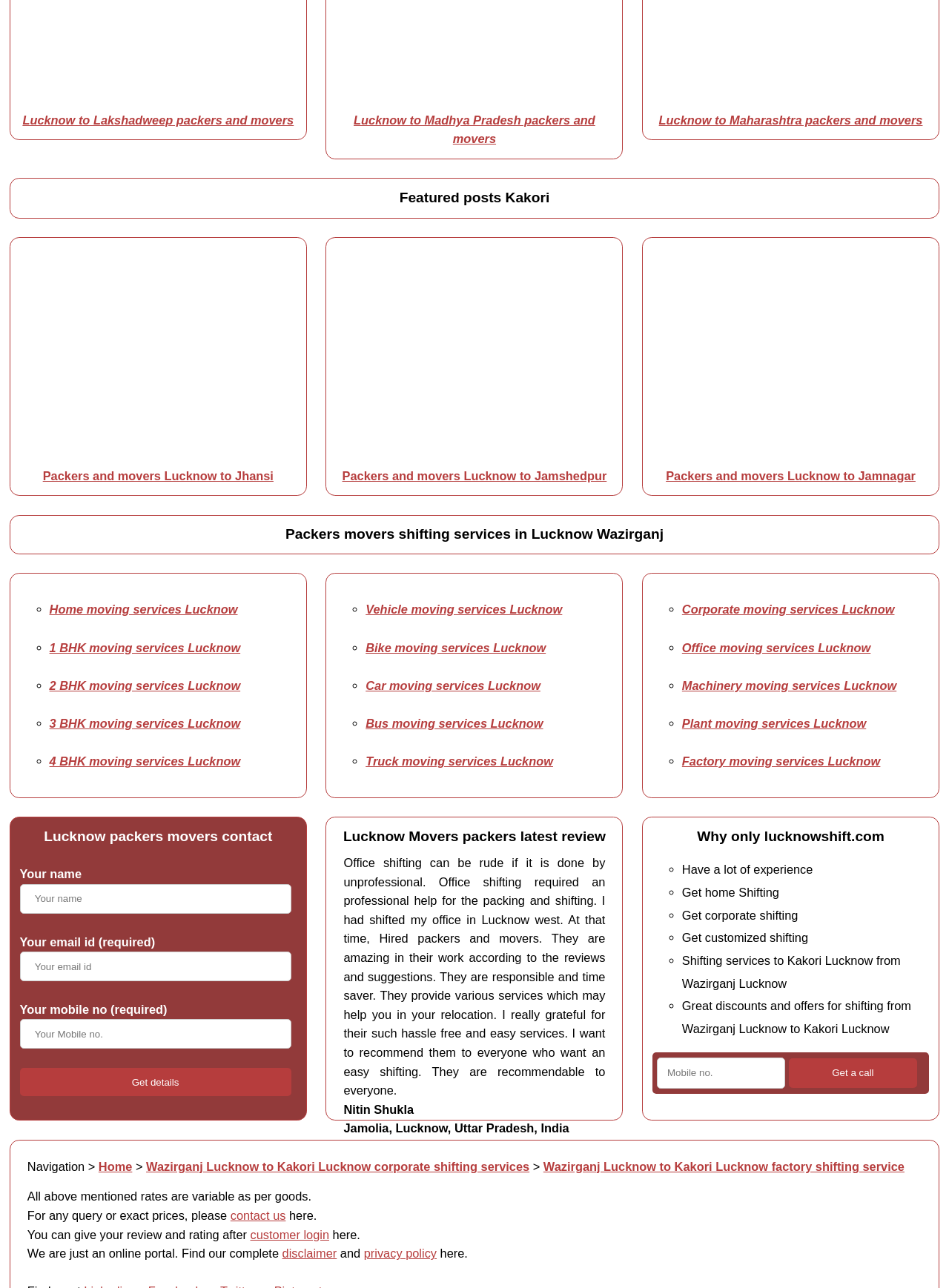Bounding box coordinates are given in the format (top-left x, top-left y, bottom-right x, bottom-right y). All values should be floating point numbers between 0 and 1. Provide the bounding box coordinate for the UI element described as: value="Get a call"

[0.831, 0.821, 0.966, 0.845]